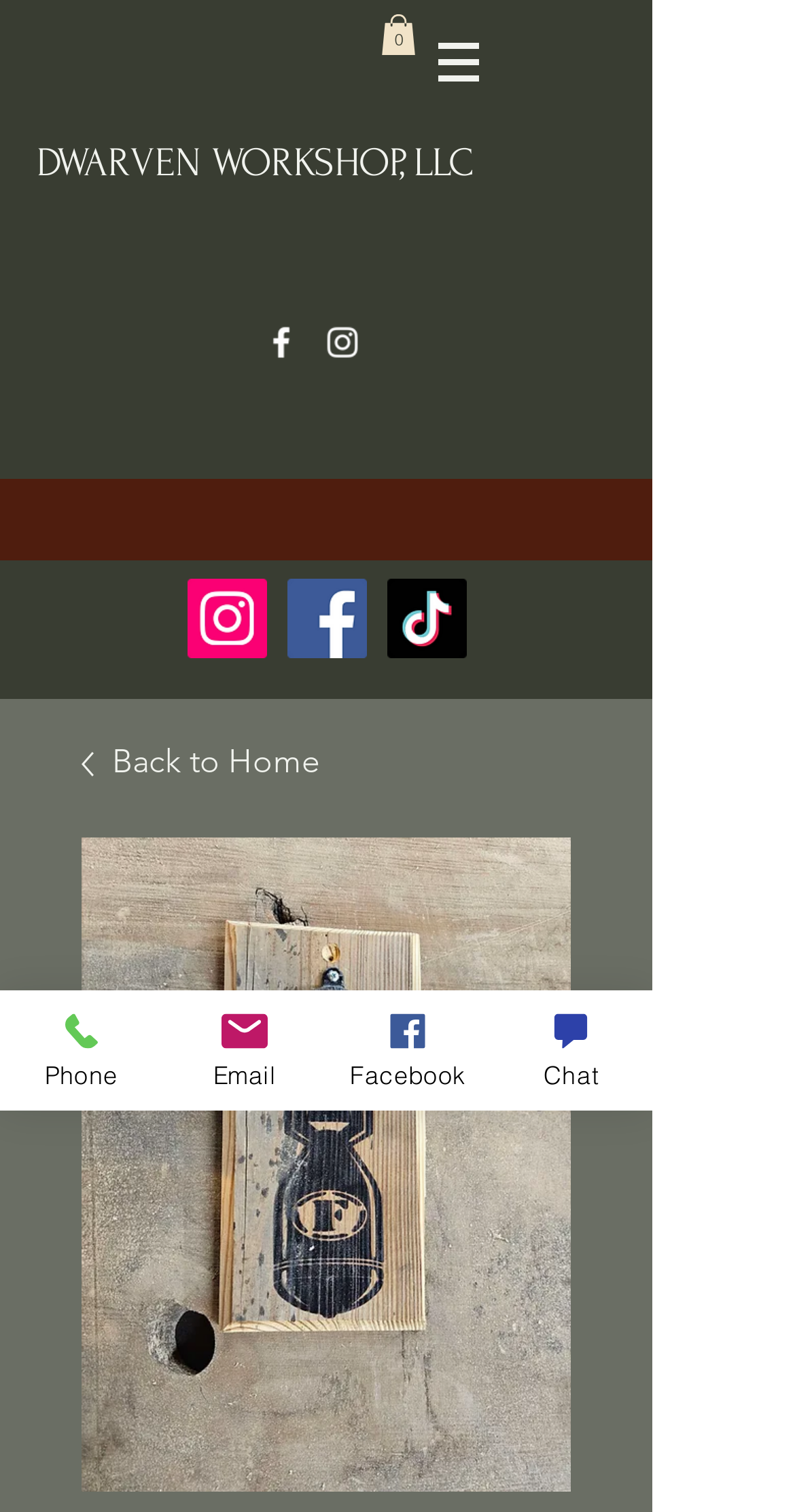Locate the bounding box coordinates of the element that should be clicked to fulfill the instruction: "Start a chat".

[0.615, 0.655, 0.821, 0.735]